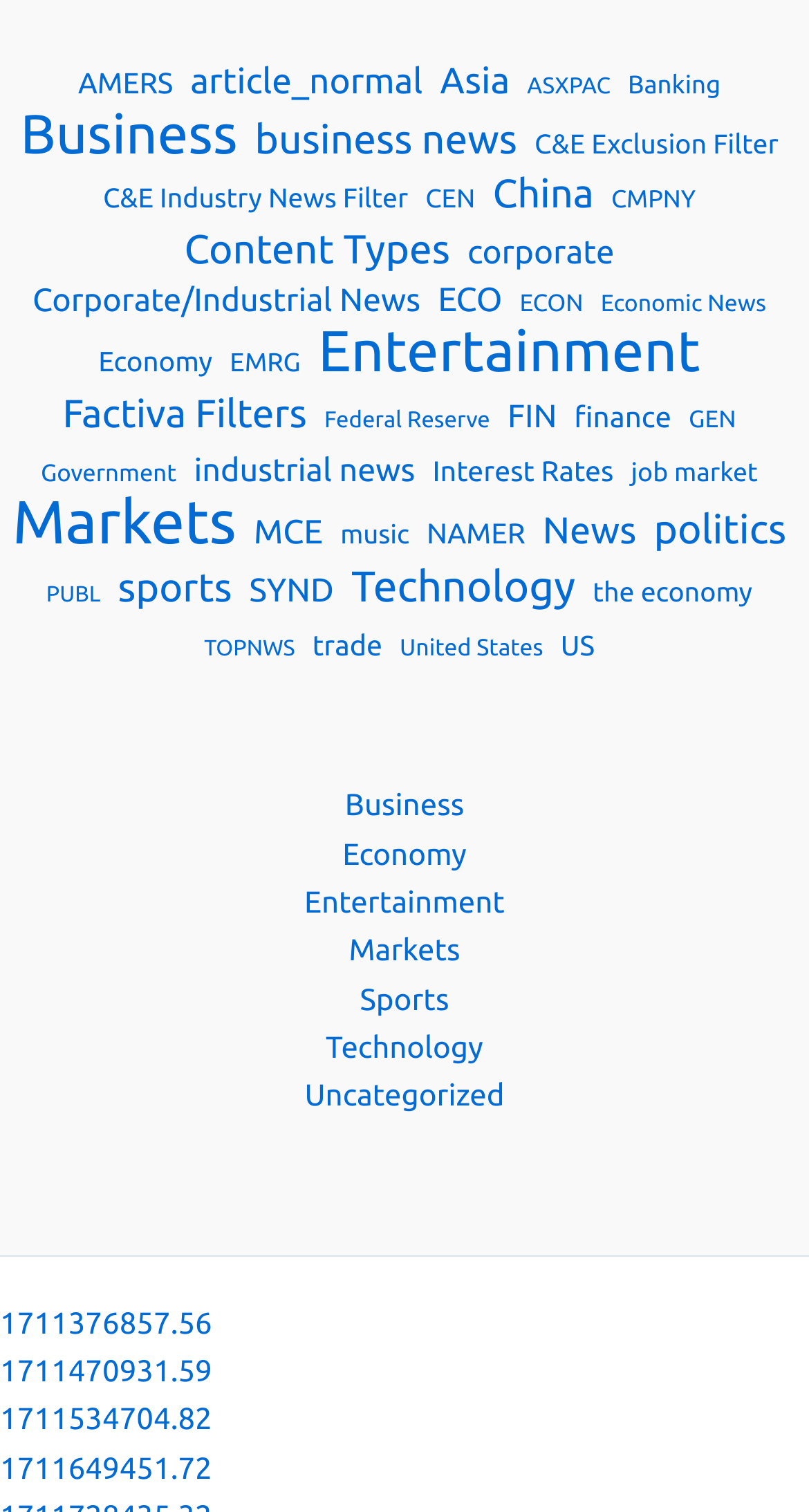Find the bounding box coordinates of the element to click in order to complete the given instruction: "Browse 'Markets' news."

[0.015, 0.33, 0.292, 0.362]